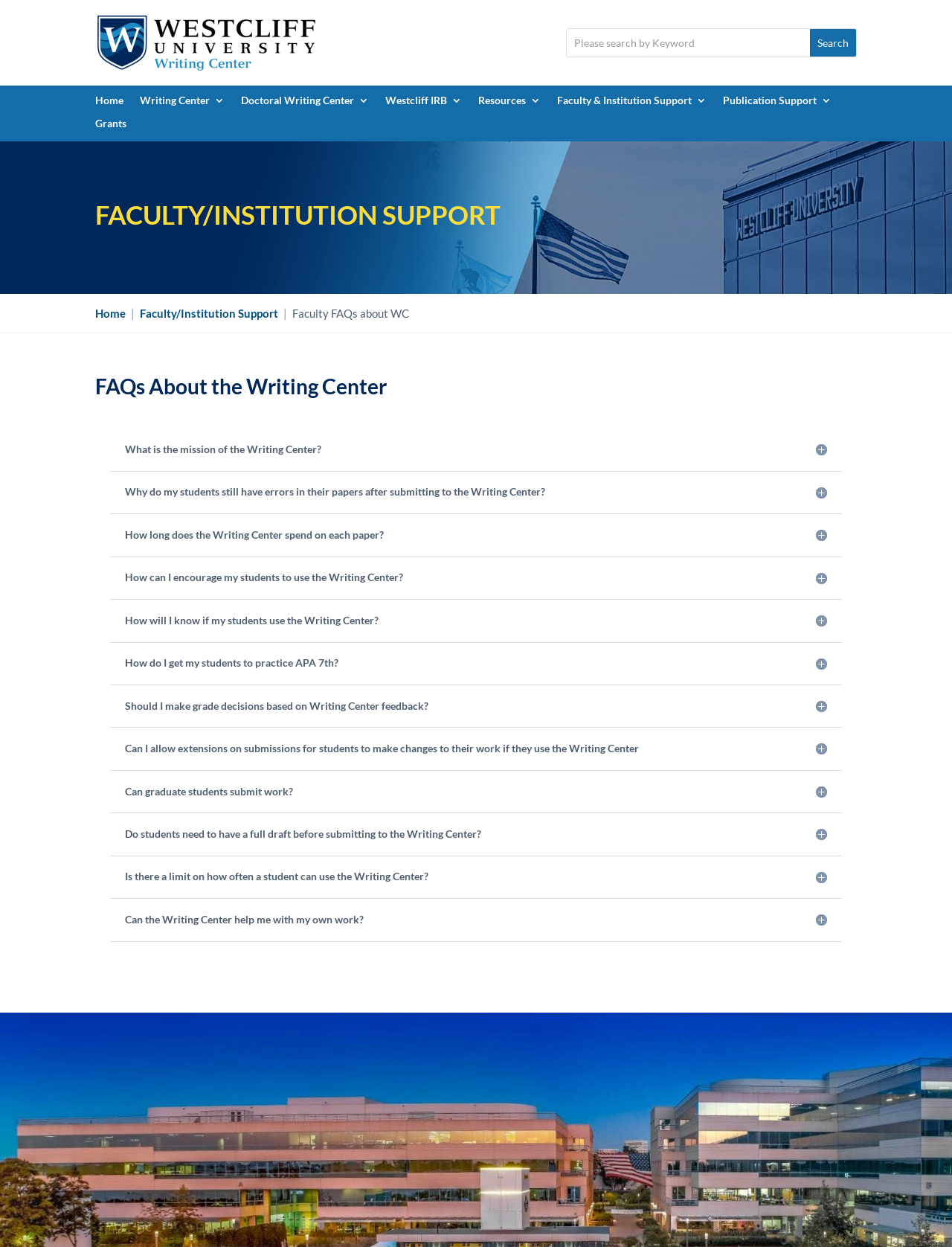What is the logo on the top left corner?
Using the image, answer in one word or phrase.

WU writing Center logo